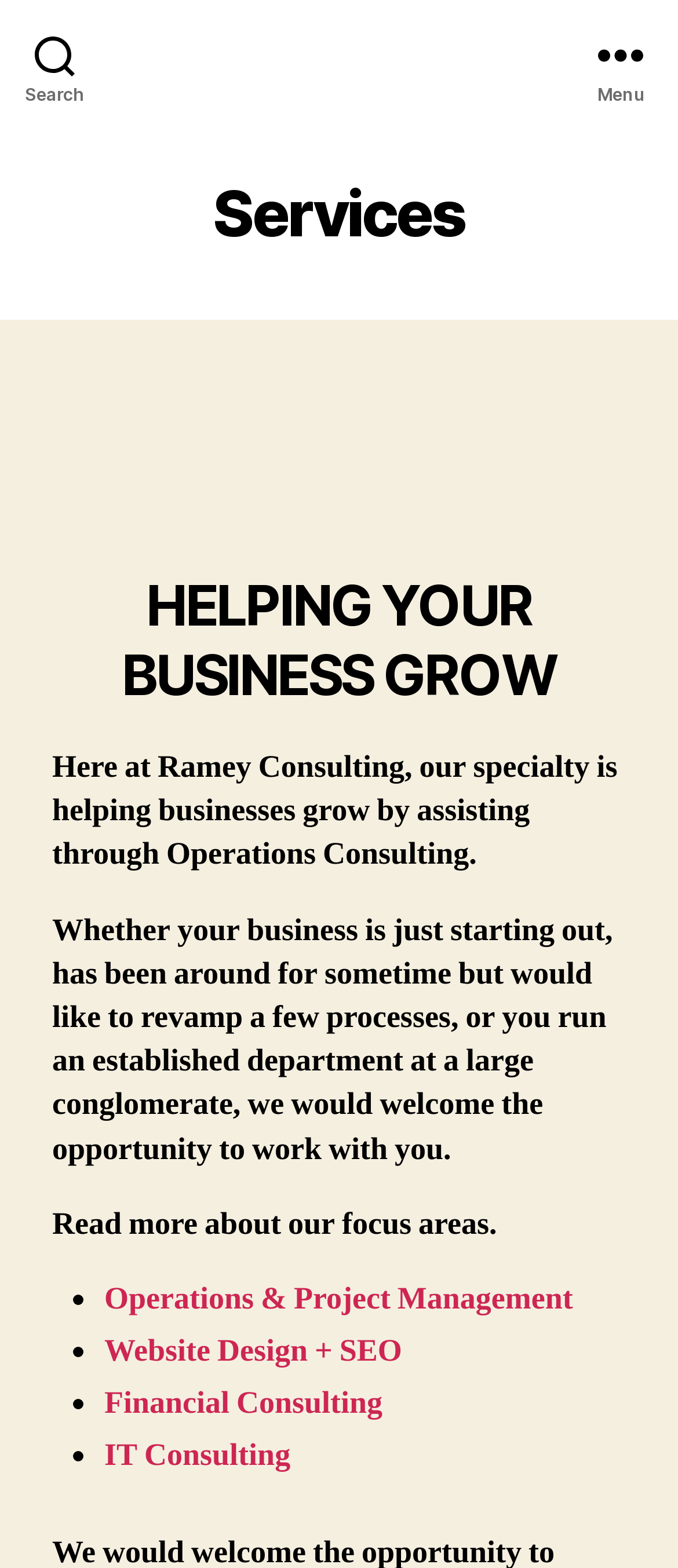What is the purpose of the 'Read more' link?
Kindly offer a detailed explanation using the data available in the image.

The 'Read more' link is likely intended to provide more information about Ramey Consulting's focus areas, as it is placed after the introductory text and before the list of services offered.